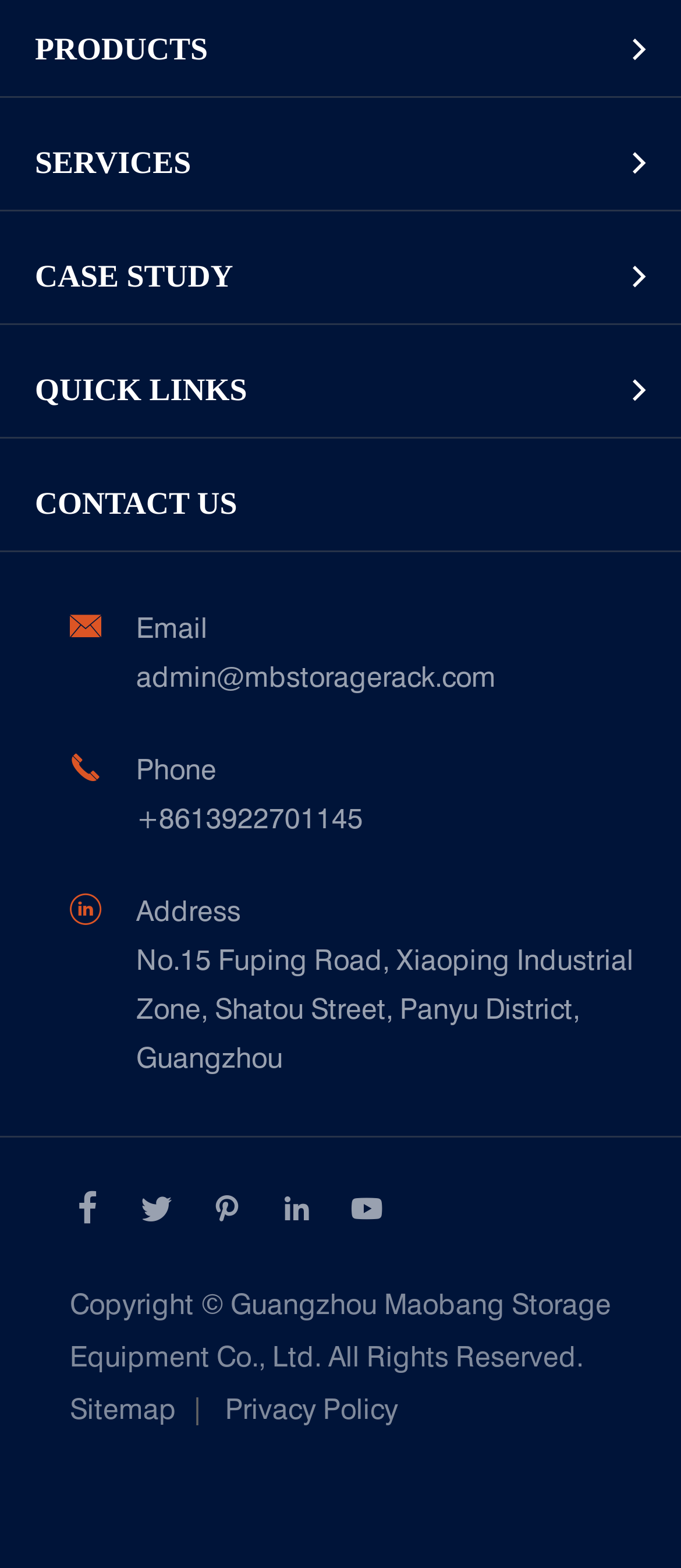Please identify the bounding box coordinates of the clickable region that I should interact with to perform the following instruction: "View Pallet Rack". The coordinates should be expressed as four float numbers between 0 and 1, i.e., [left, top, right, bottom].

[0.051, 0.063, 1.0, 0.105]